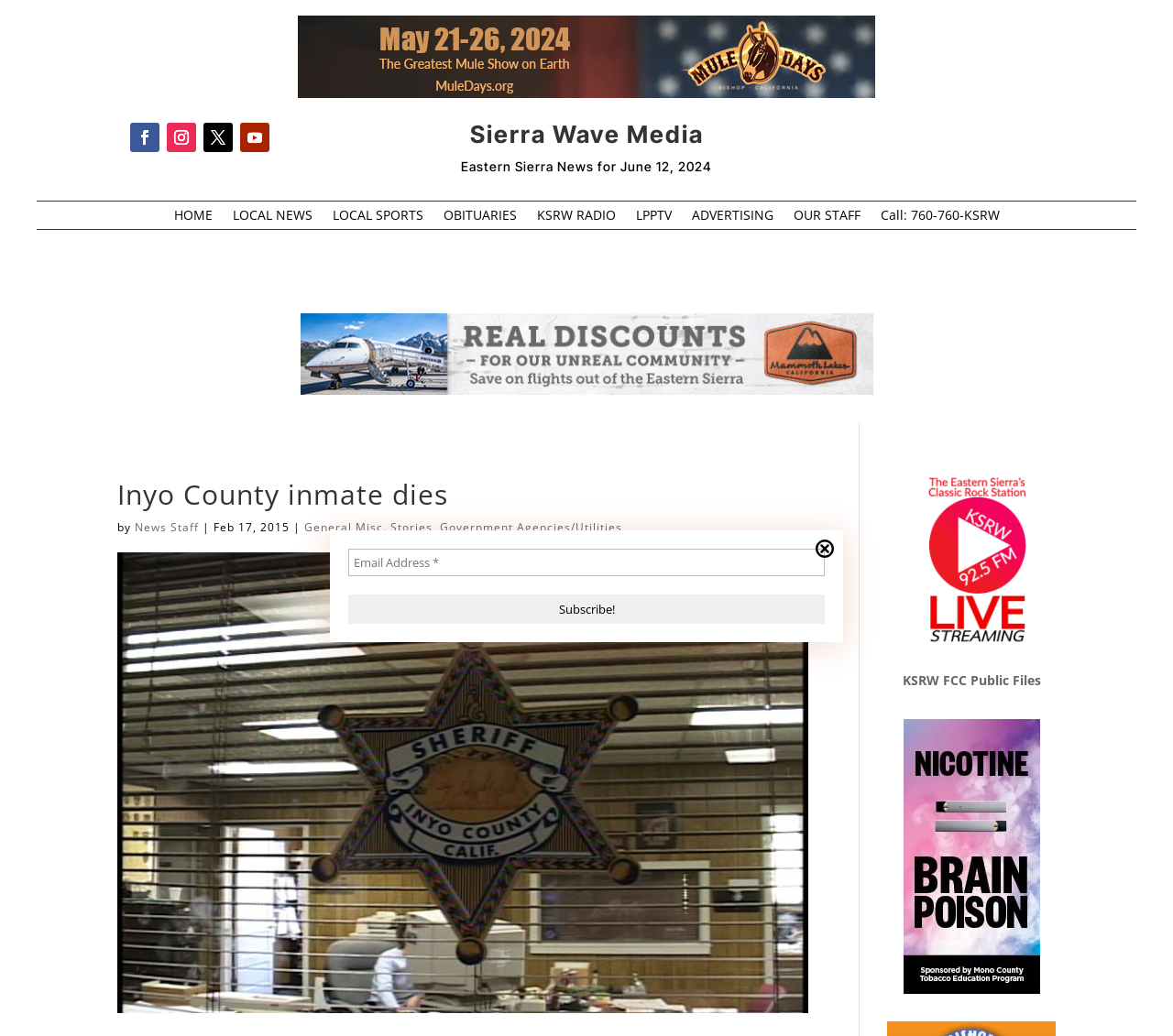Please find and report the bounding box coordinates of the element to click in order to perform the following action: "Visit the LOCAL NEWS page". The coordinates should be expressed as four float numbers between 0 and 1, in the format [left, top, right, bottom].

[0.198, 0.202, 0.266, 0.221]